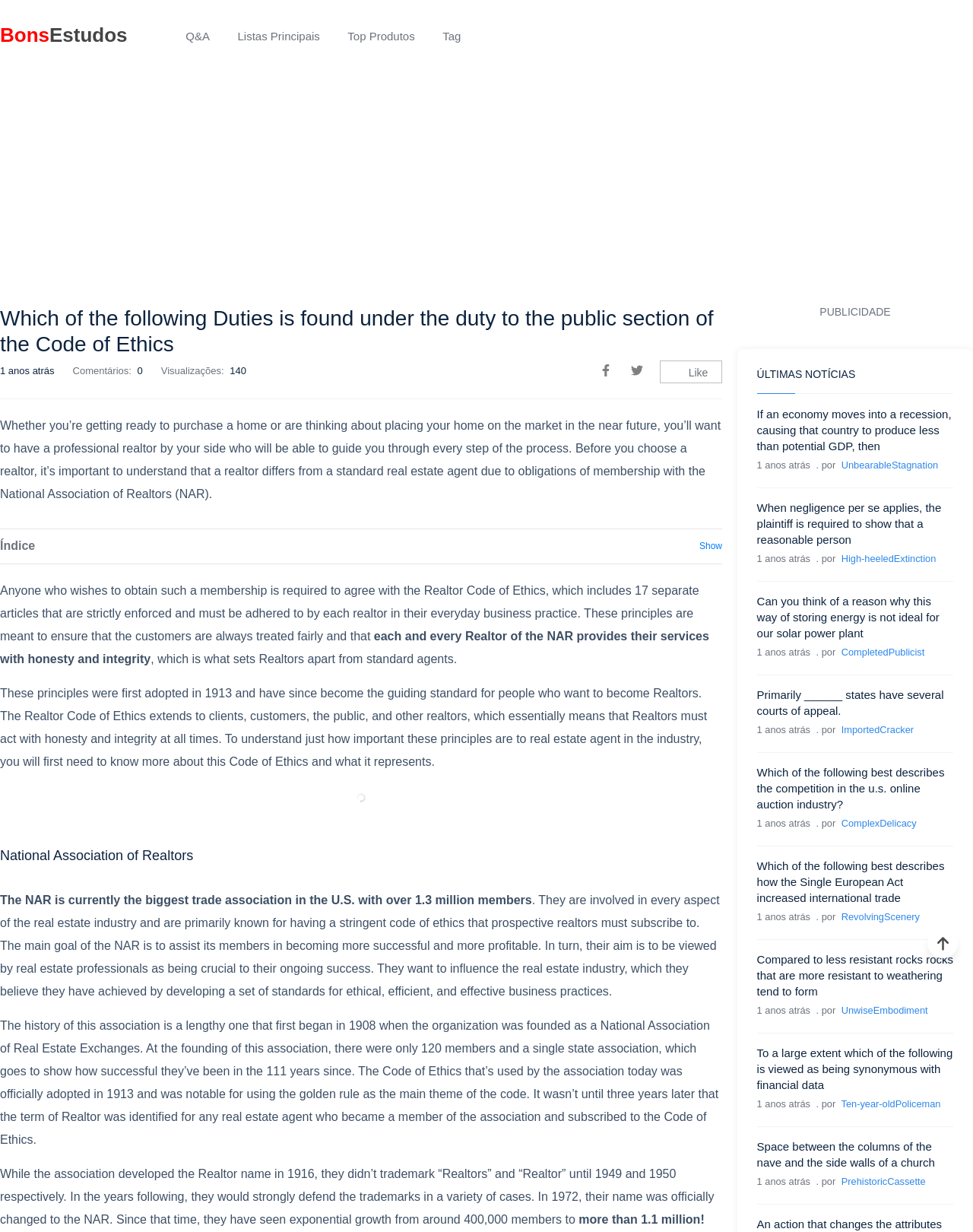By analyzing the image, answer the following question with a detailed response: How many views are there for the first question?

I found the answer by looking at the StaticText element with the text '140' which is located next to the 'Visualizações:' text.